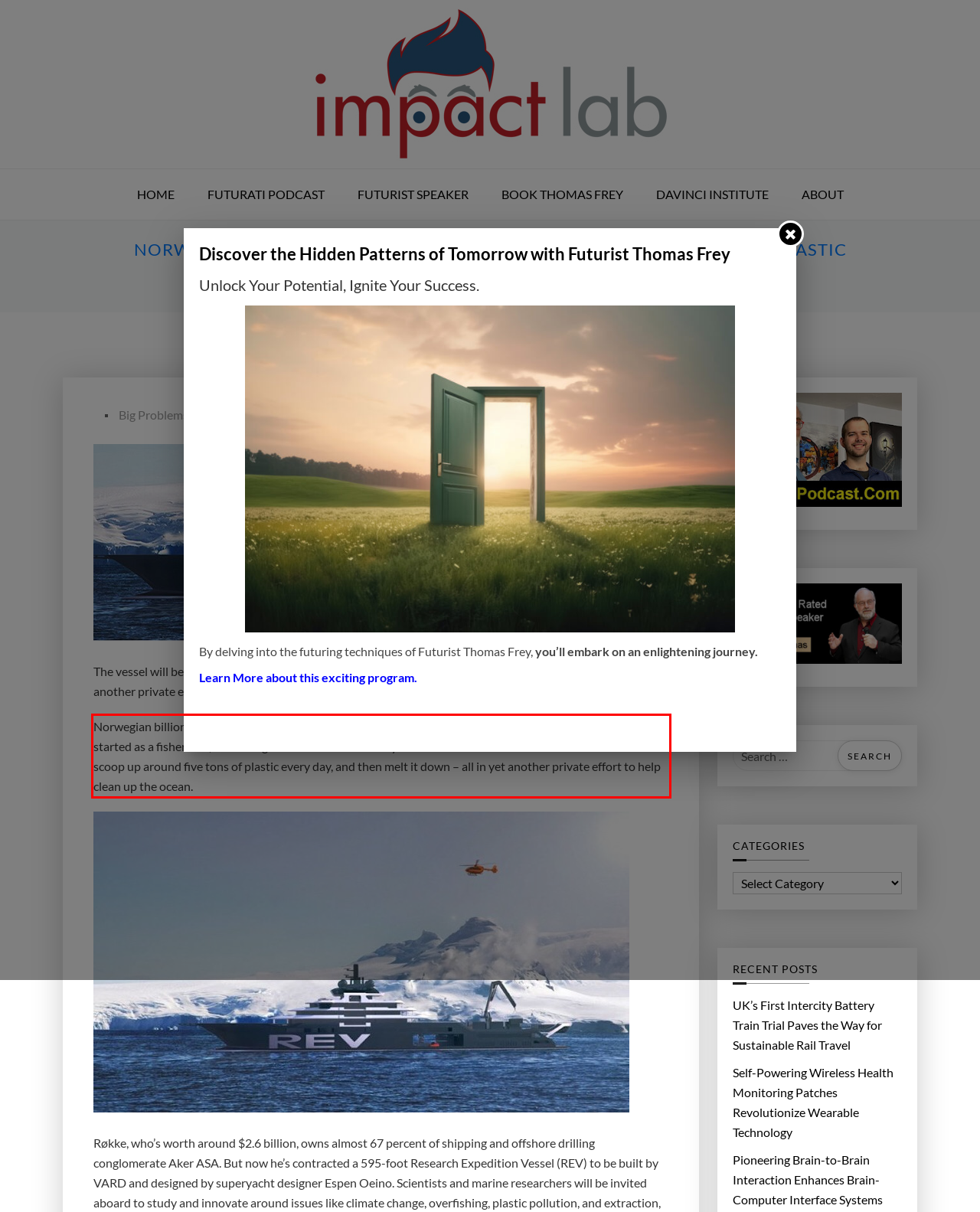Identify the text within the red bounding box on the webpage screenshot and generate the extracted text content.

Norwegian billionaire Kjell Inge Røkke has profited from offshore drilling. But now the businessman, who started as a fisherman, wants to give back with a colossal yacht for marine research. The vessel will be able to scoop up around five tons of plastic every day, and then melt it down – all in yet another private effort to help clean up the ocean.